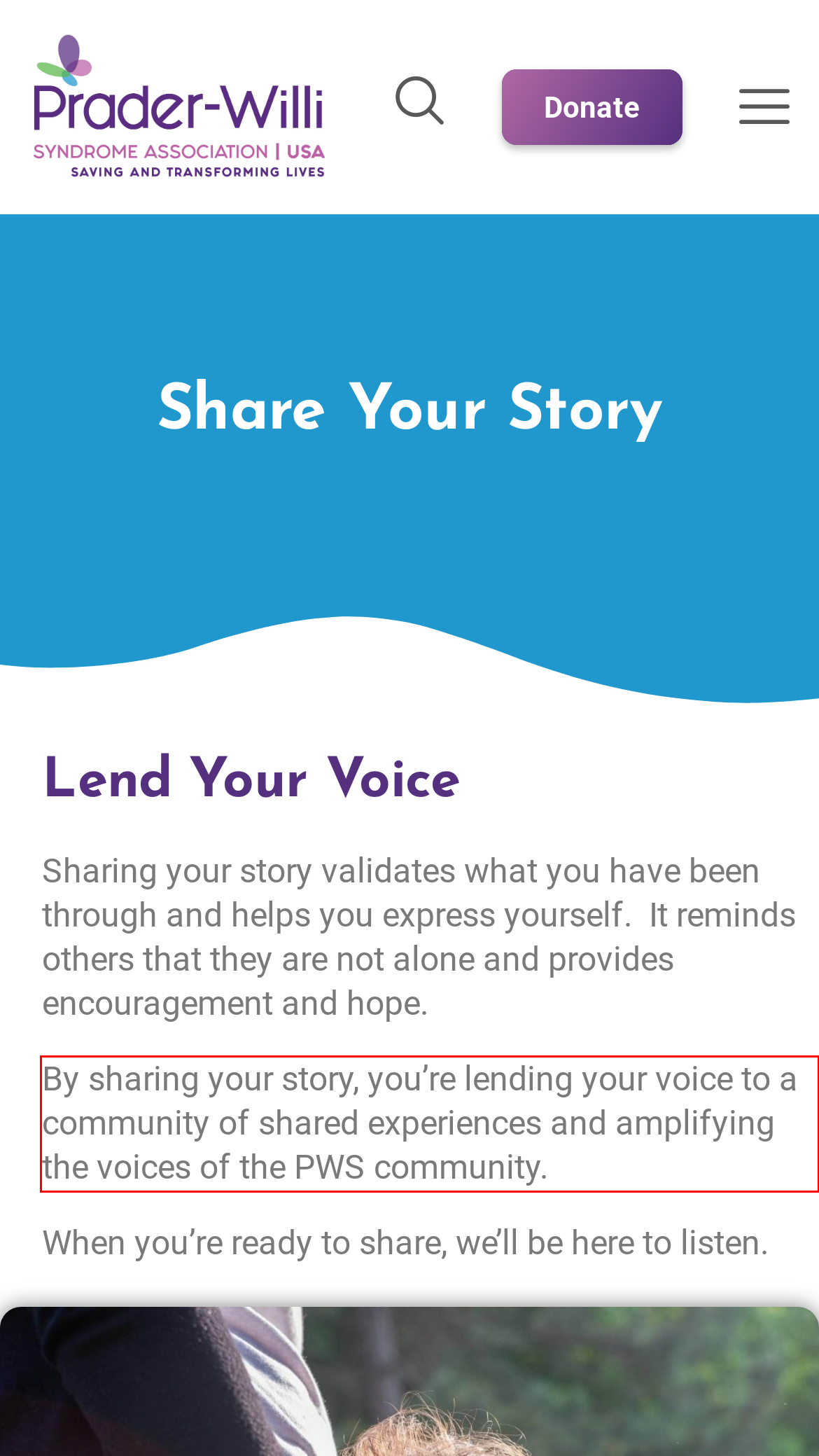You are presented with a webpage screenshot featuring a red bounding box. Perform OCR on the text inside the red bounding box and extract the content.

By sharing your story, you’re lending your voice to a community of shared experiences and amplifying the voices of the PWS community.